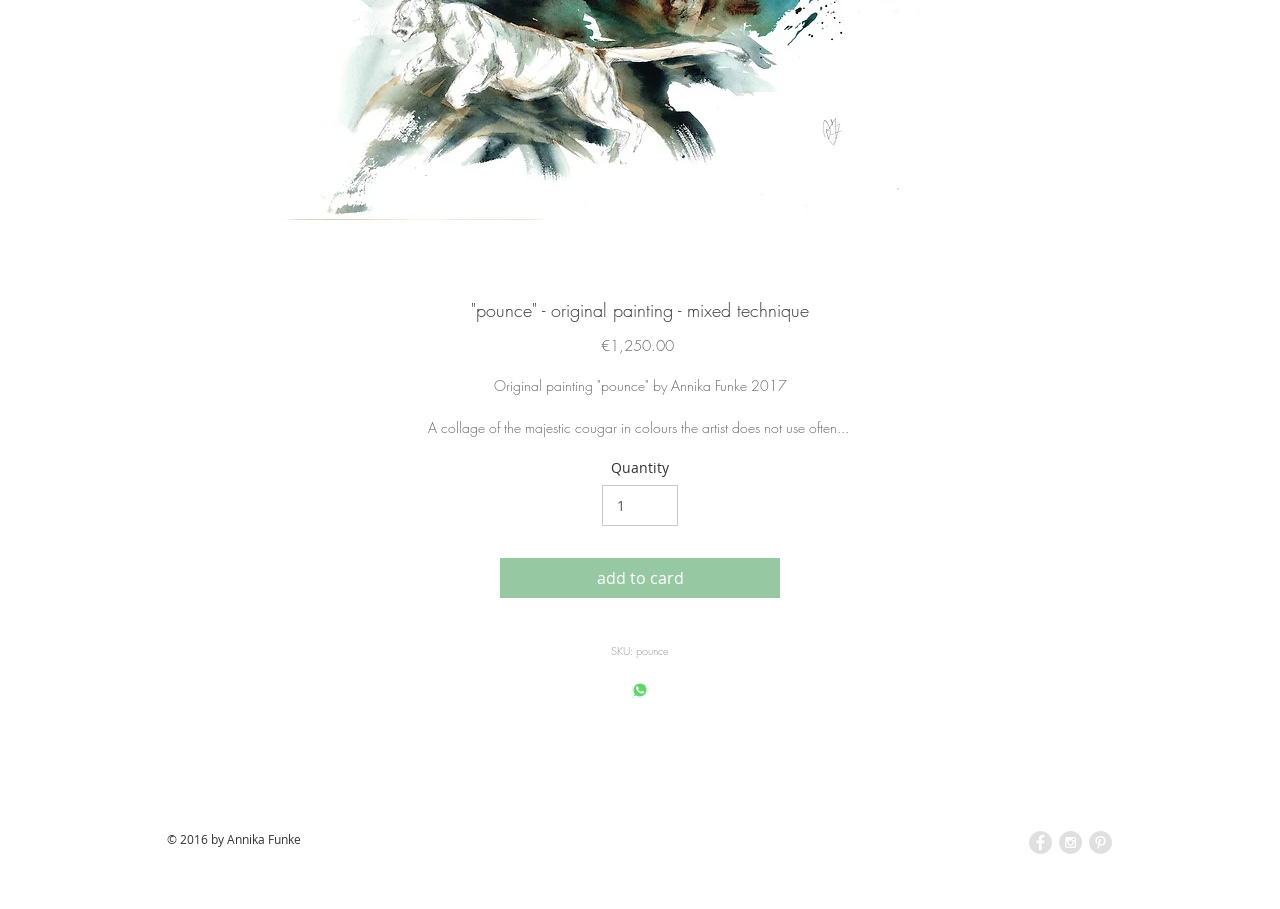Identify the bounding box coordinates for the UI element that matches this description: "add to card".

[0.391, 0.614, 0.609, 0.658]